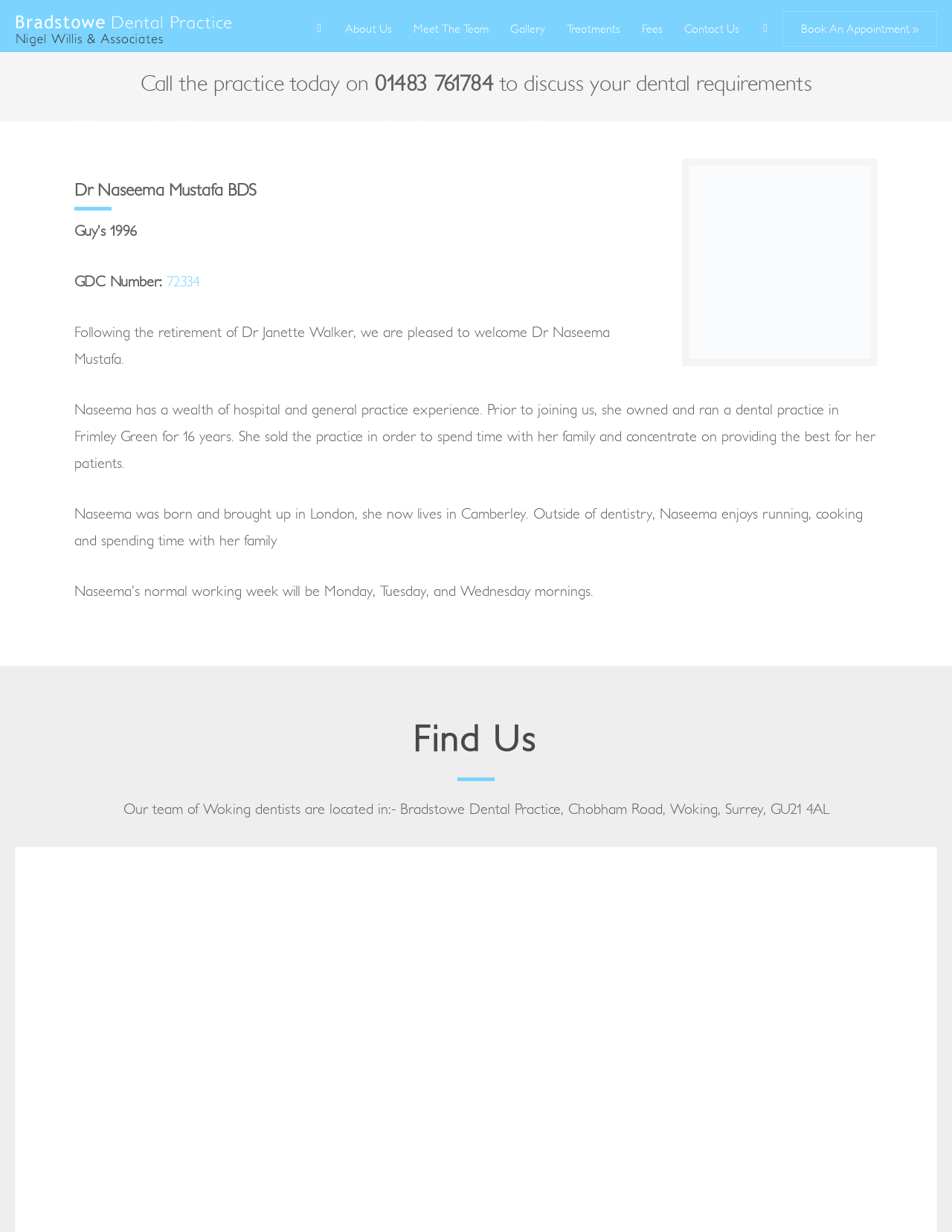Present a detailed account of what is displayed on the webpage.

The webpage is about Dr. Naseema Mustafa, a dentist at Bradstowe Dental Practice in Woking, Surrey. At the top of the page, there is a logo image and a navigation menu with links to various sections, including "About Us", "Meet The Team", "Gallery", "Treatments", "Fees", and "Contact Us". 

Below the navigation menu, there is a prominent heading with Dr. Naseema Mustafa's name, followed by a call-to-action to book an appointment. On the left side, there is a small image, likely a profile picture of Dr. Naseema Mustafa. 

The main content of the page is divided into two sections. The first section is about Dr. Naseema Mustafa, featuring a larger image of her, her qualifications, and a brief biography. The biography mentions her experience, interests, and working schedule. 

The second section, located at the bottom of the page, is about the dental practice's location, with a heading "Find Us" and the practice's address in Woking, Surrey.